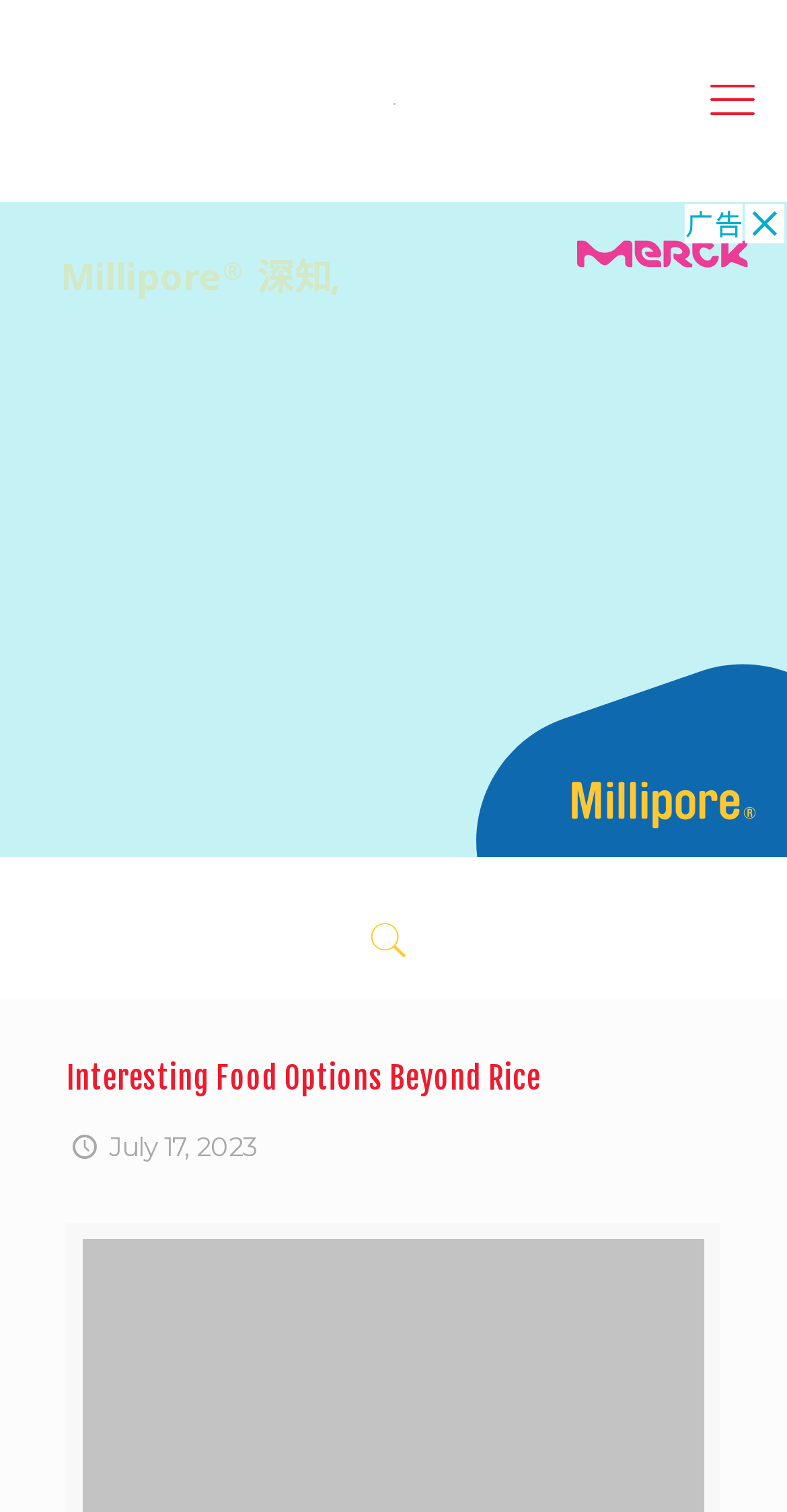How many social media links are there?
Carefully analyze the image and provide a detailed answer to the question.

I counted the number of social media links by looking at the links with icons, which are located at the top and bottom of the webpage. There are three links with icons, which I assume are social media links.